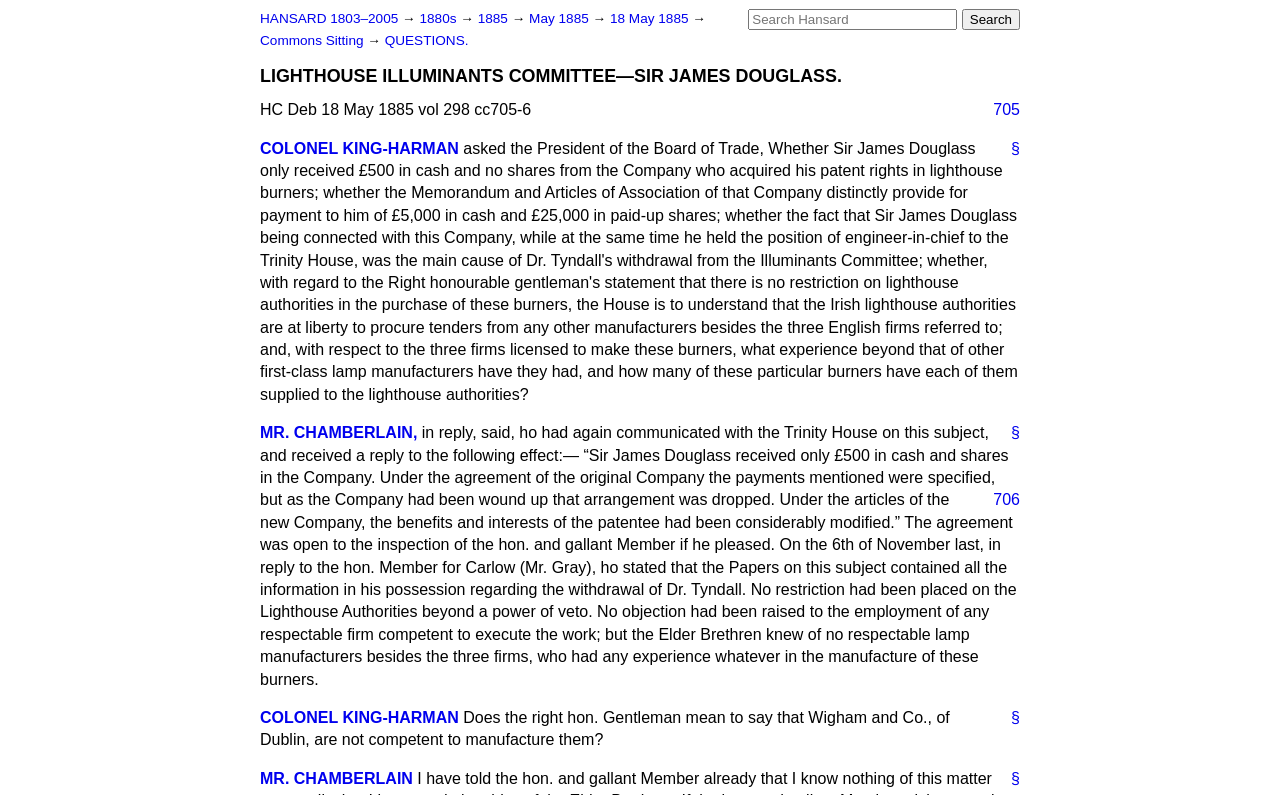What is the page number mentioned in the text?
Please use the visual content to give a single word or phrase answer.

705-6